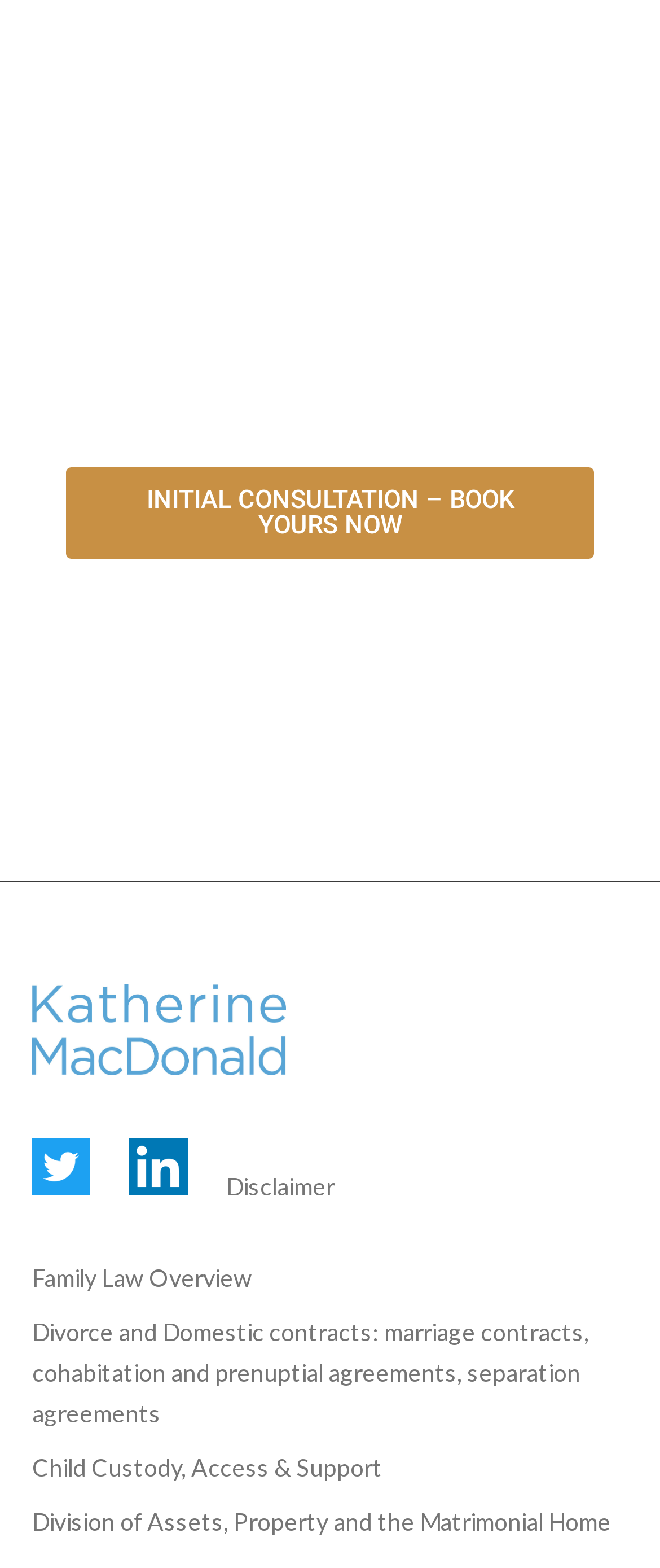Using the details from the image, please elaborate on the following question: What is required for attaining desired outcome in child custody cases?

According to the StaticText element, attaining the desired outcome in any child custody, child access or child support case requires strong but sensitive negotiation skills.